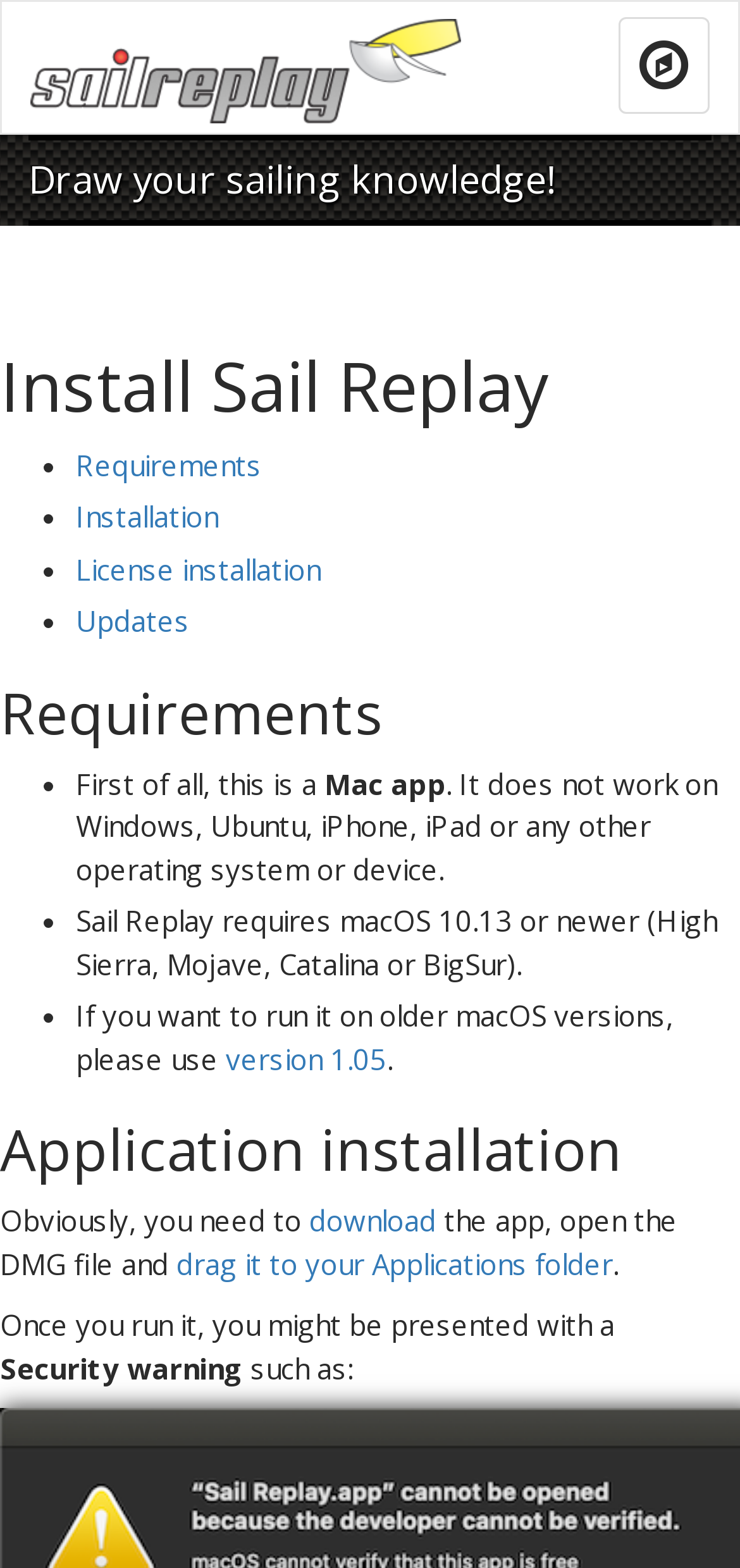Please determine the bounding box coordinates of the clickable area required to carry out the following instruction: "Toggle navigation". The coordinates must be four float numbers between 0 and 1, represented as [left, top, right, bottom].

[0.836, 0.011, 0.959, 0.073]